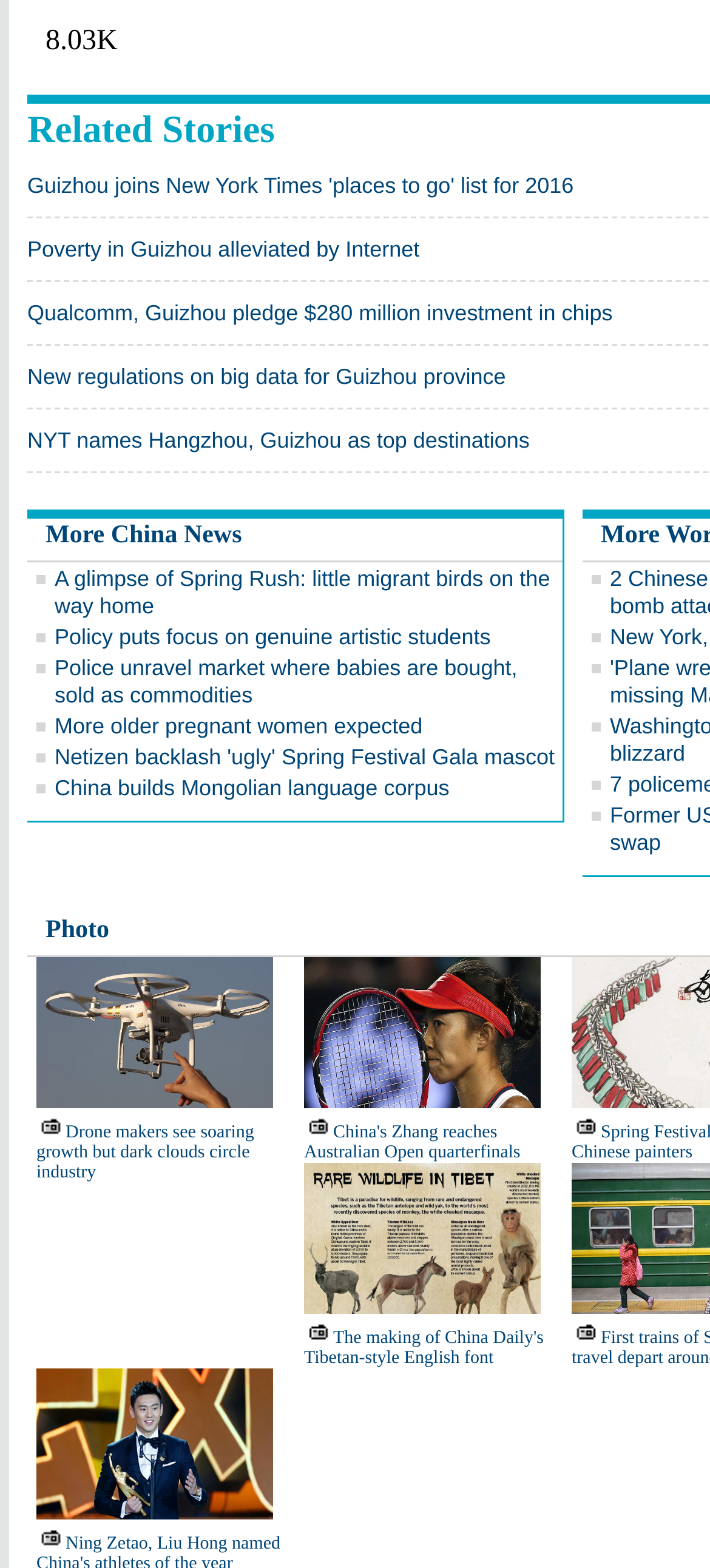Is there an image on the webpage?
Answer the question based on the image using a single word or a brief phrase.

Yes